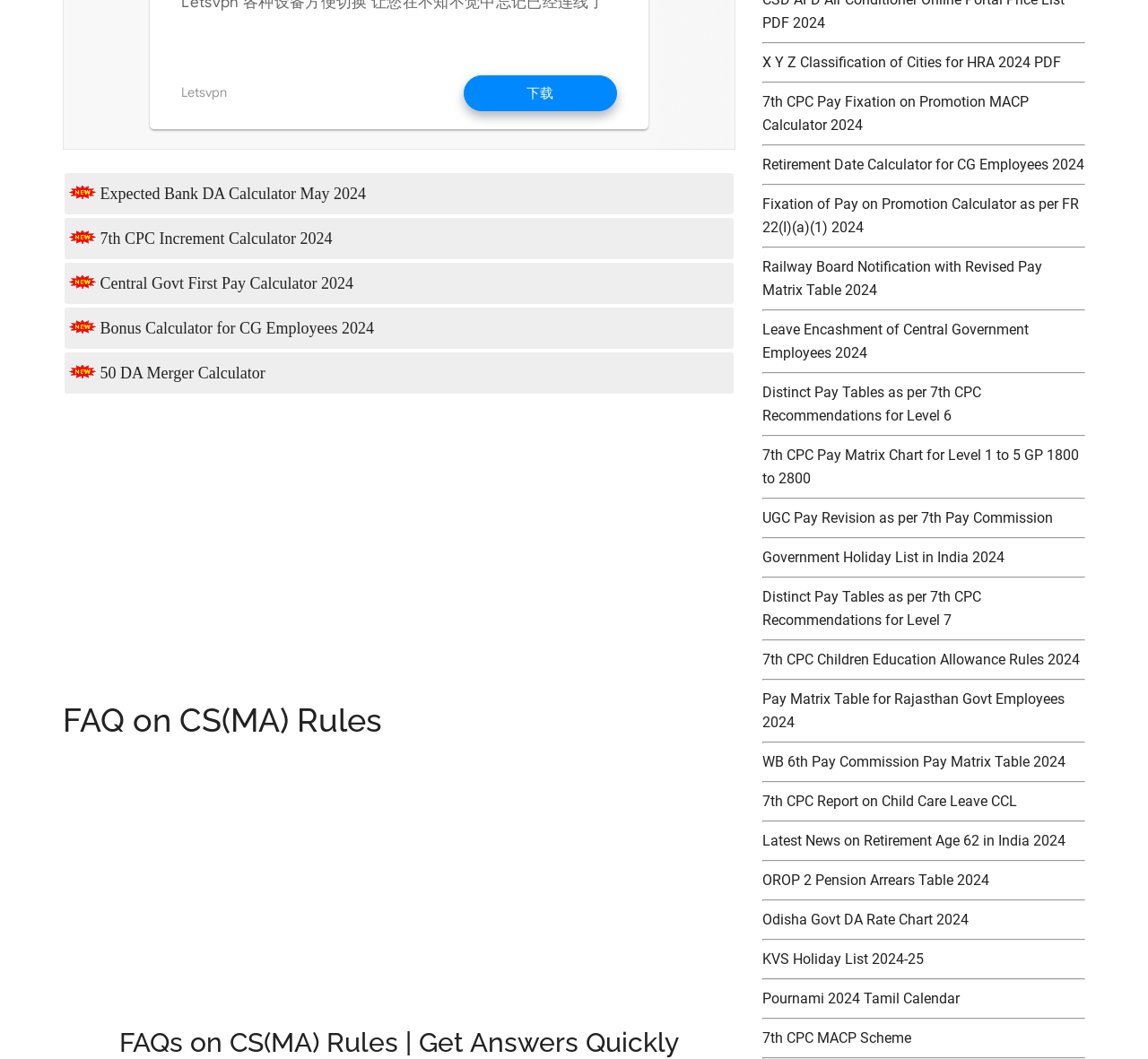Identify the bounding box for the UI element specified in this description: "Powered by www.300.cn". The coordinates must be four float numbers between 0 and 1, formatted as [left, top, right, bottom].

None